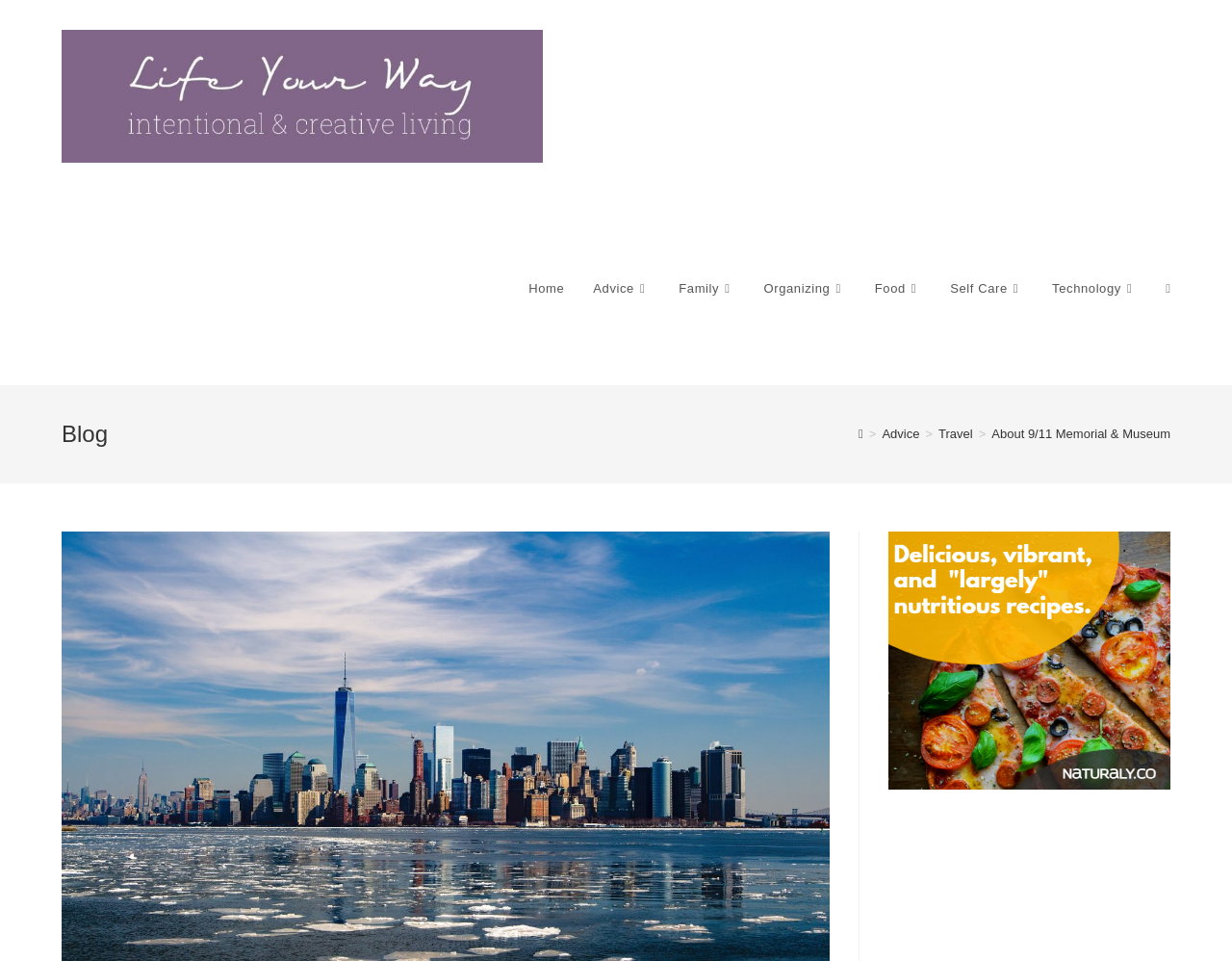Please identify the bounding box coordinates of the element's region that I should click in order to complete the following instruction: "search the website". The bounding box coordinates consist of four float numbers between 0 and 1, i.e., [left, top, right, bottom].

[0.935, 0.2, 0.962, 0.401]